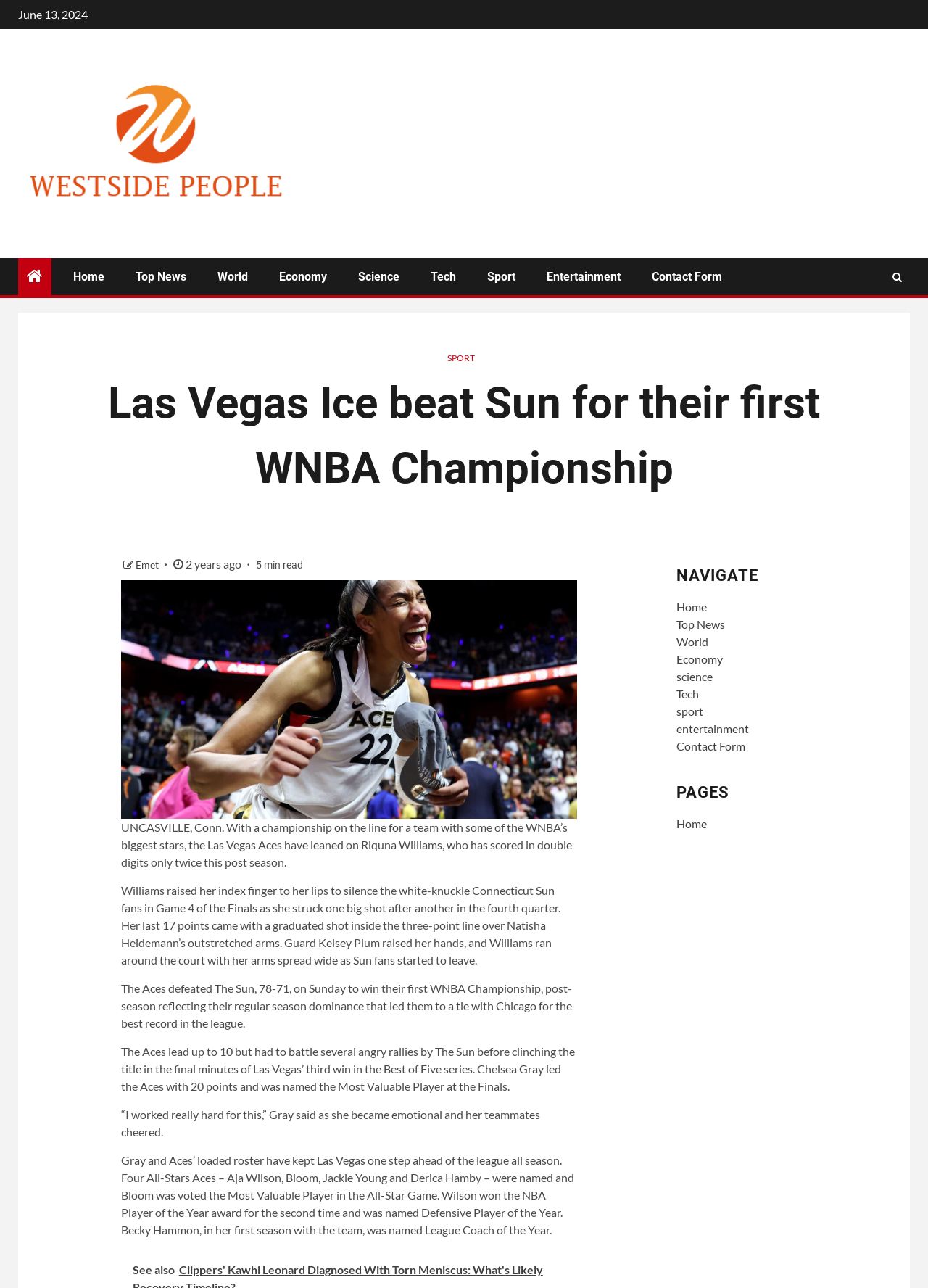Describe all the visual and textual components of the webpage comprehensively.

This webpage is about the Las Vegas Aces winning their first WNBA Championship. At the top, there is a date "June 13, 2024" and a link to "Westside People" with an accompanying image. Below this, there is a navigation menu with links to various sections such as "Home", "Top News", "World", "Economy", "Science", "Tech", "Sport", "Entertainment", and "Contact Form". 

The main content of the webpage is an article about the Las Vegas Aces' championship win. The article's title "Las Vegas Ice beat Sun for their first WNBA Championship" is prominently displayed at the top, followed by a link to the author "Emet" and a timestamp "2 years ago". There is also an image related to the article and a note indicating that the article is a "5 min read". 

The article itself is divided into several paragraphs, describing the Aces' victory over the Connecticut Sun, with quotes from the players and details about their performance. The text is accompanied by an image of the Las Vegas Aces celebrating their win. 

On the right side of the webpage, there is a complementary section with a heading "NAVIGATE" and a repeated navigation menu. Below this, there is another heading "PAGES" with a similar set of links.